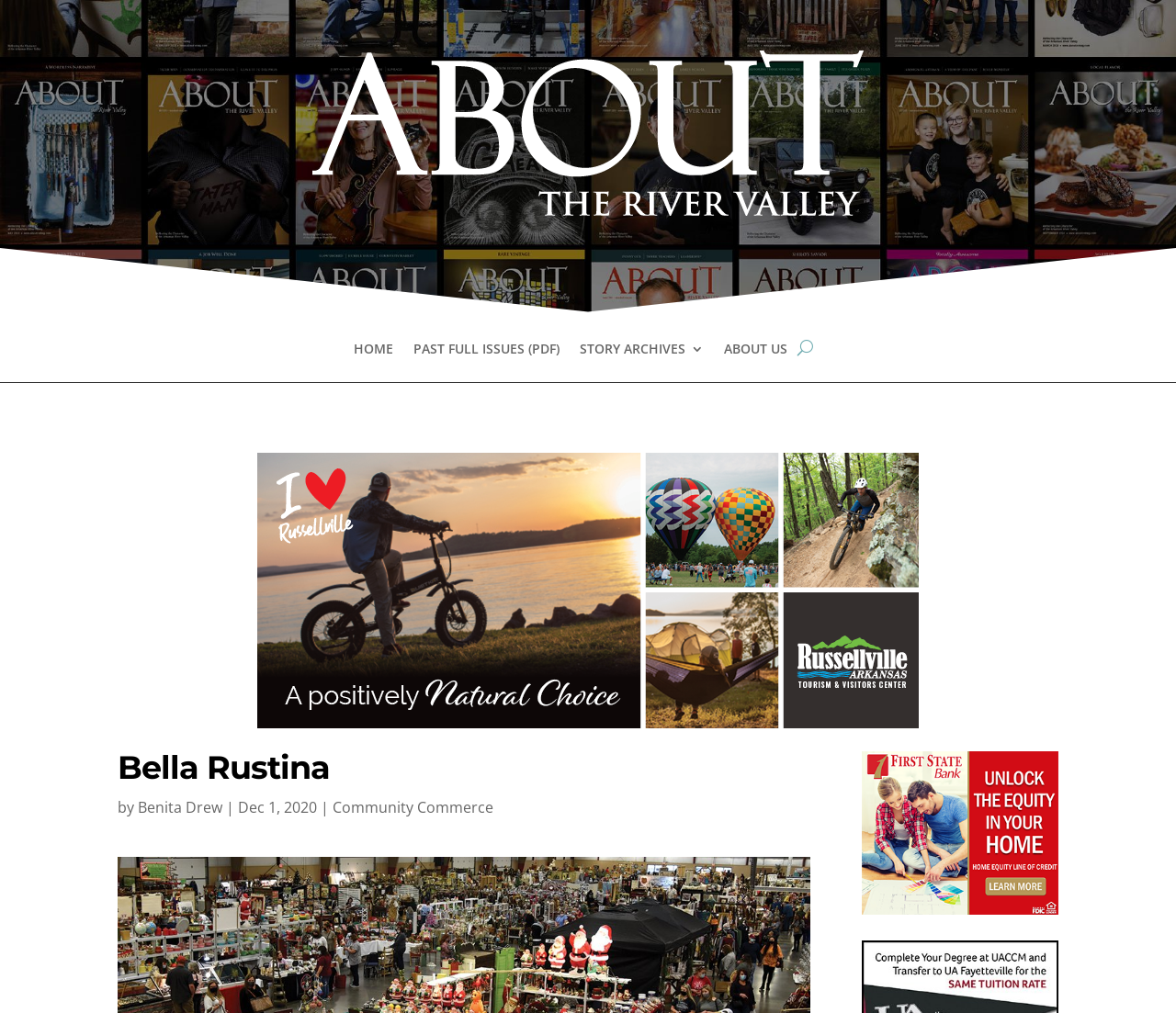How many links are in the top navigation bar?
Provide a short answer using one word or a brief phrase based on the image.

4